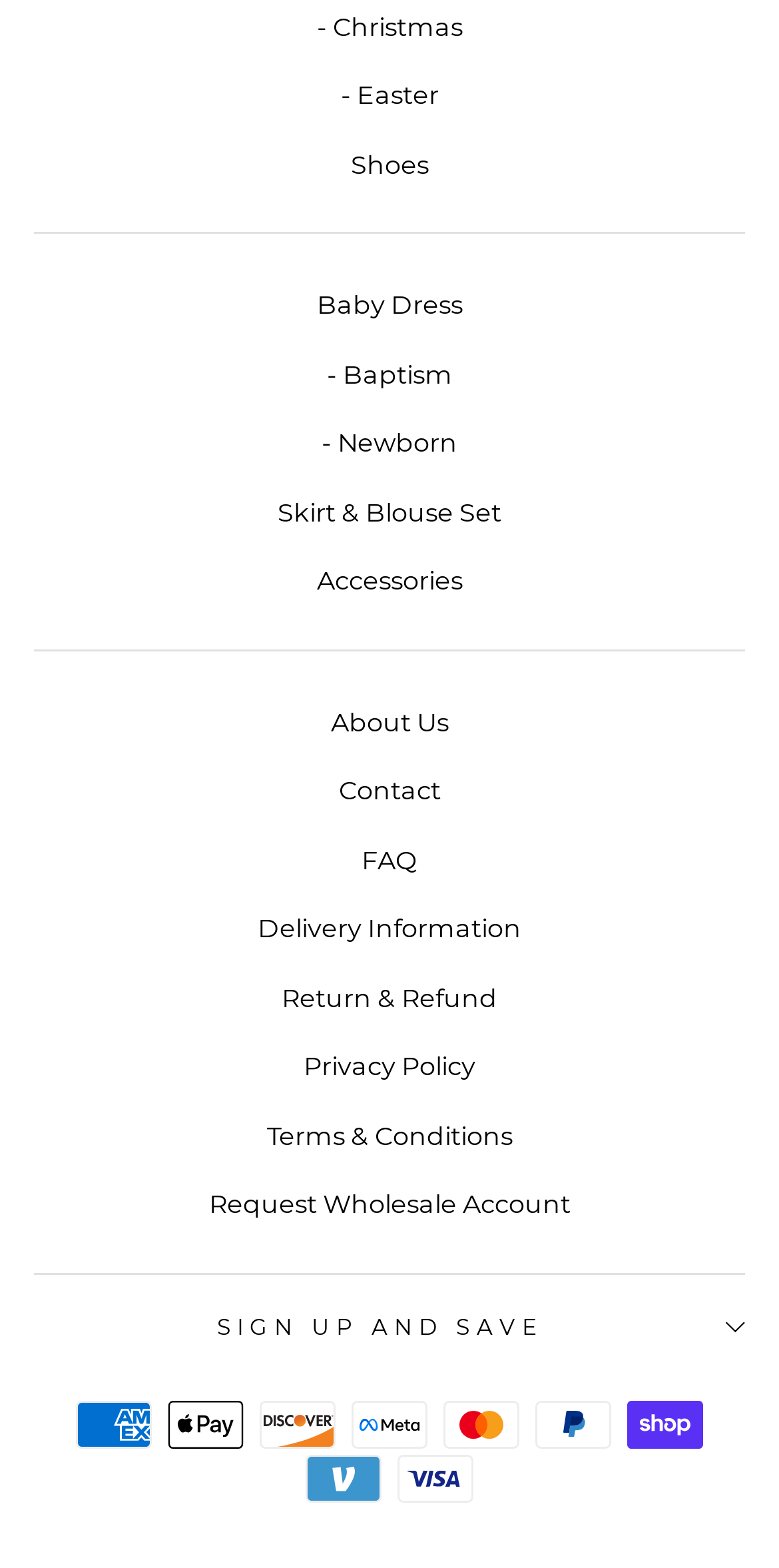Answer the question with a brief word or phrase:
What is the last link in the footer?

Terms & Conditions